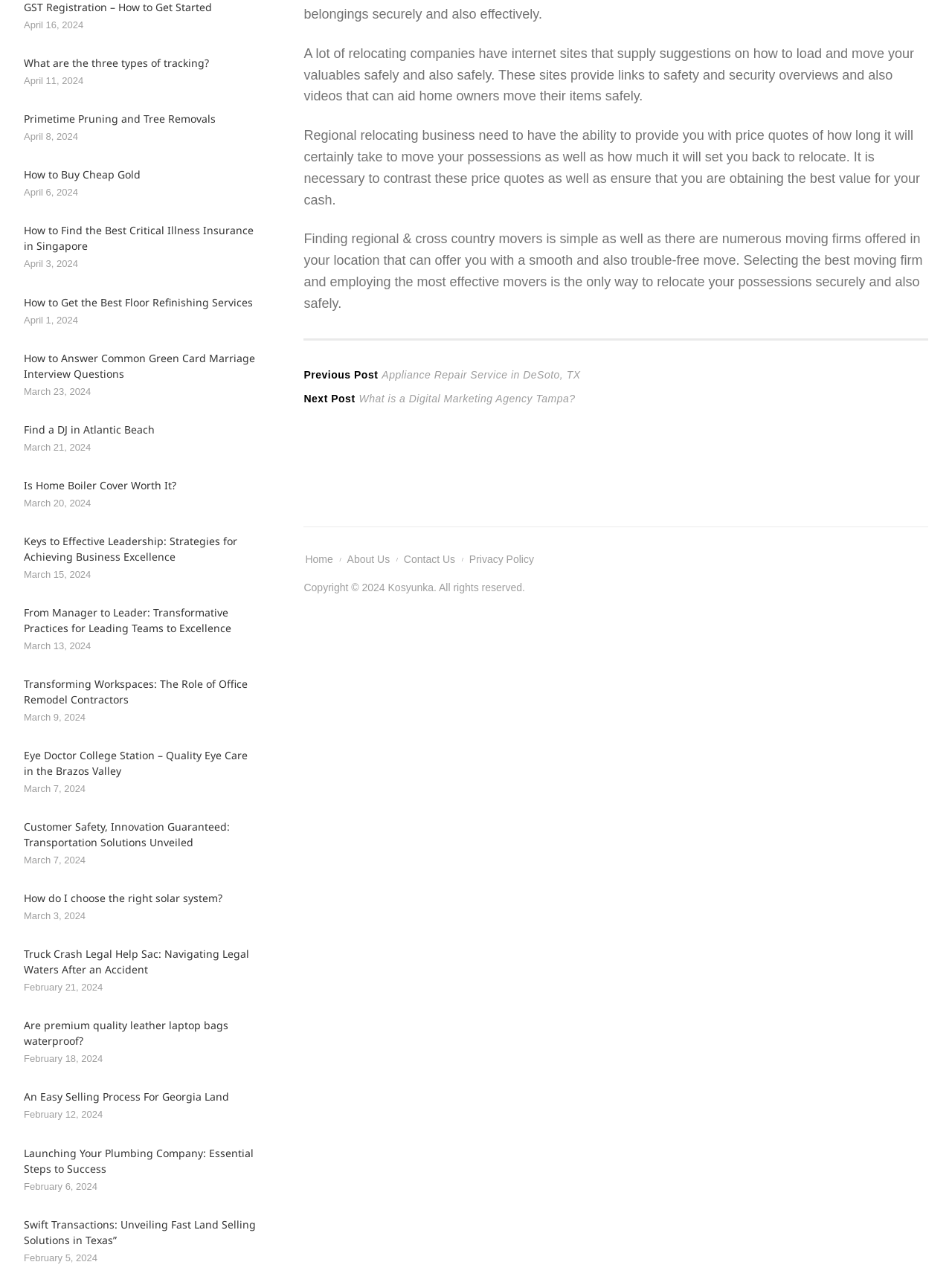Please identify the bounding box coordinates of the clickable region that I should interact with to perform the following instruction: "Read the previous post: Appliance Repair Service in DeSoto, TX". The coordinates should be expressed as four float numbers between 0 and 1, i.e., [left, top, right, bottom].

[0.319, 0.282, 0.975, 0.3]